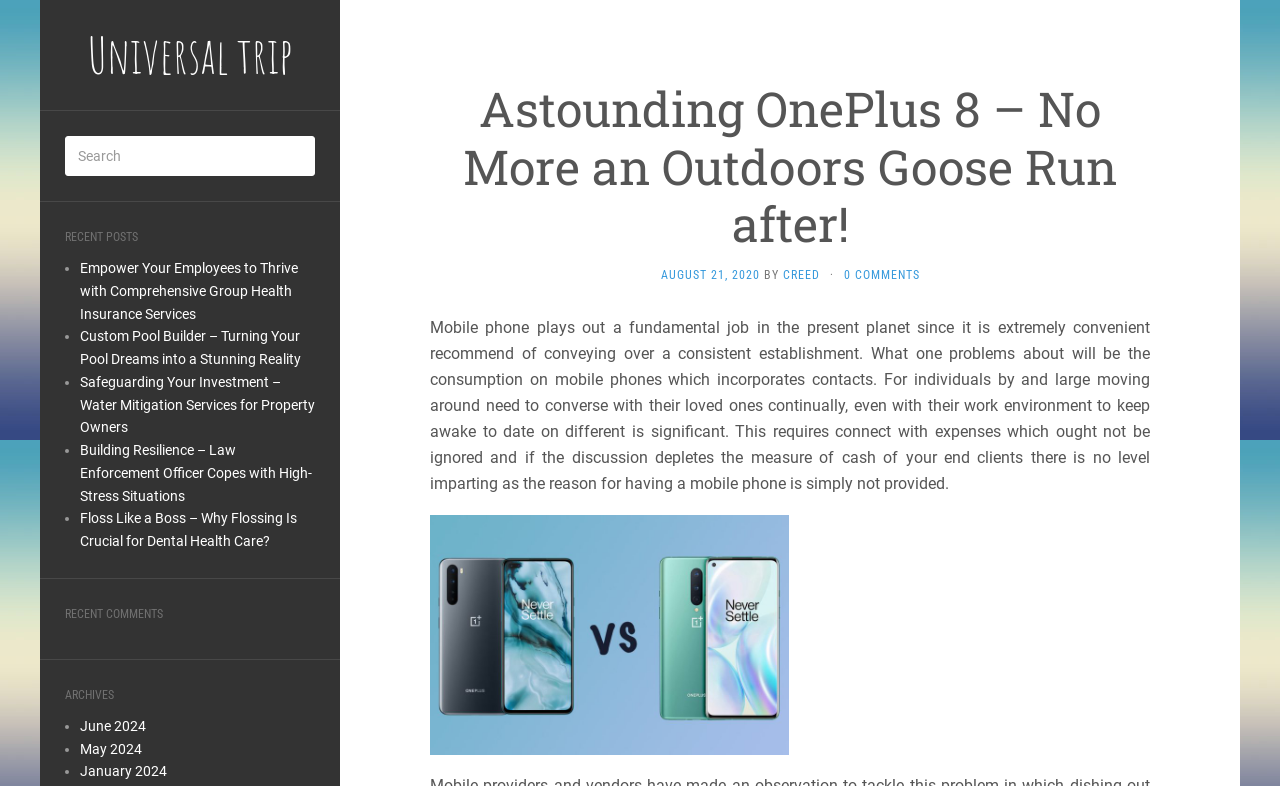What is the topic of the recent posts?
From the details in the image, answer the question comprehensively.

The recent posts section lists several links with different topics, including group health insurance, custom pool builders, water mitigation services, law enforcement, and dental health care. Therefore, the topic of the recent posts is various.